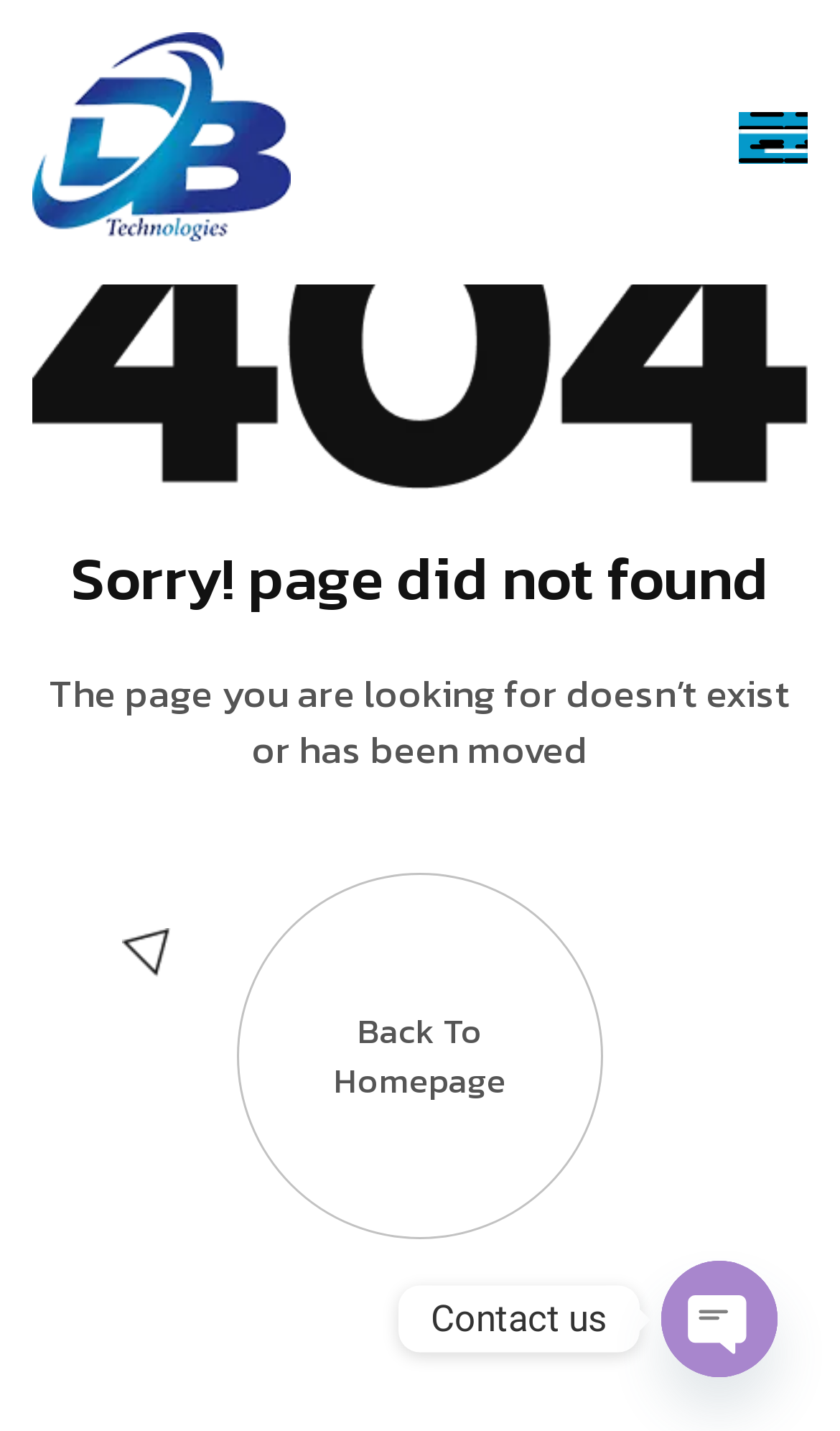Extract the bounding box coordinates of the UI element described: "Back to Homepage". Provide the coordinates in the format [left, top, right, bottom] with values ranging from 0 to 1.

[0.282, 0.61, 0.718, 0.866]